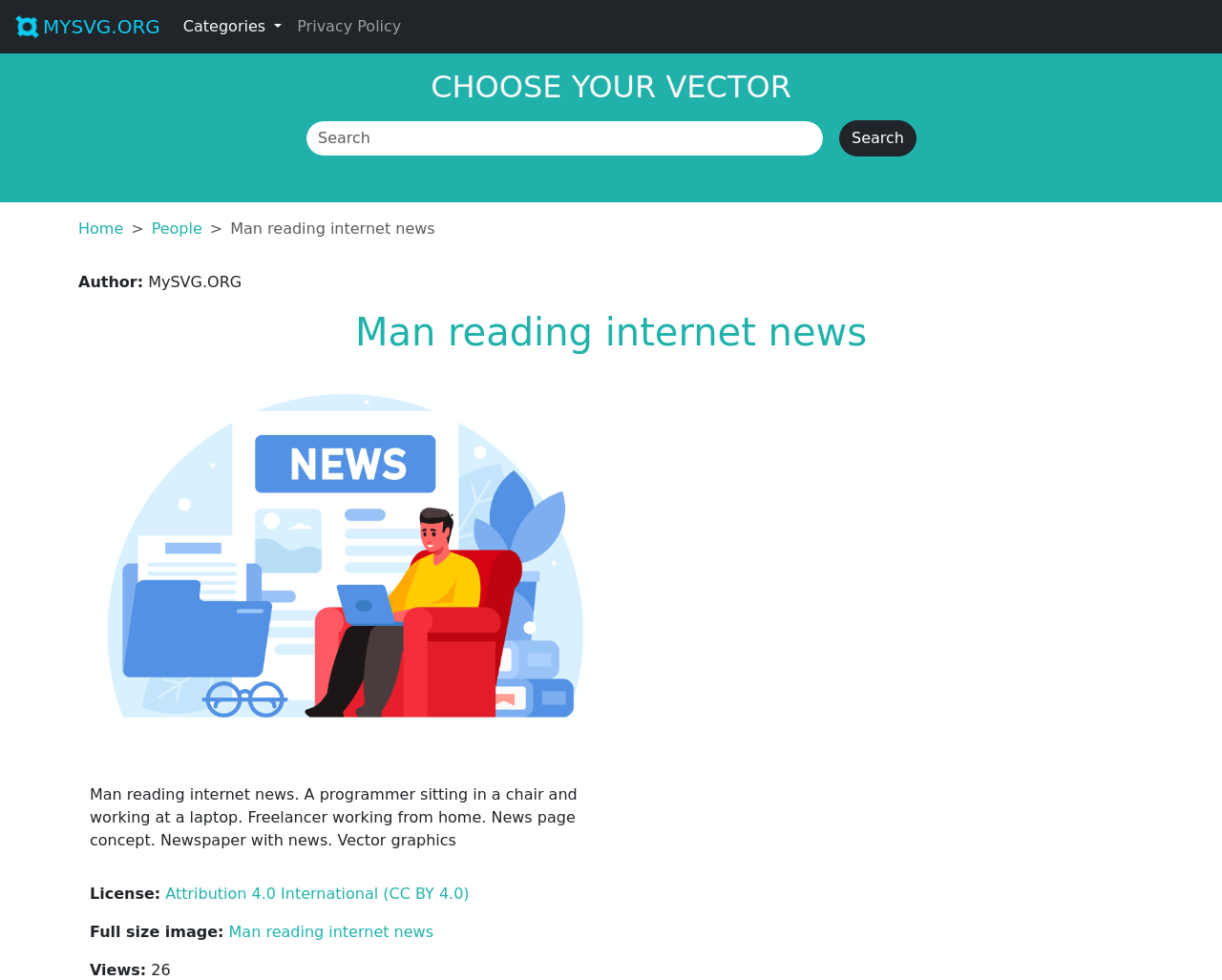Determine the bounding box coordinates of the area to click in order to meet this instruction: "Click on the image".

[0.073, 0.394, 0.491, 0.784]